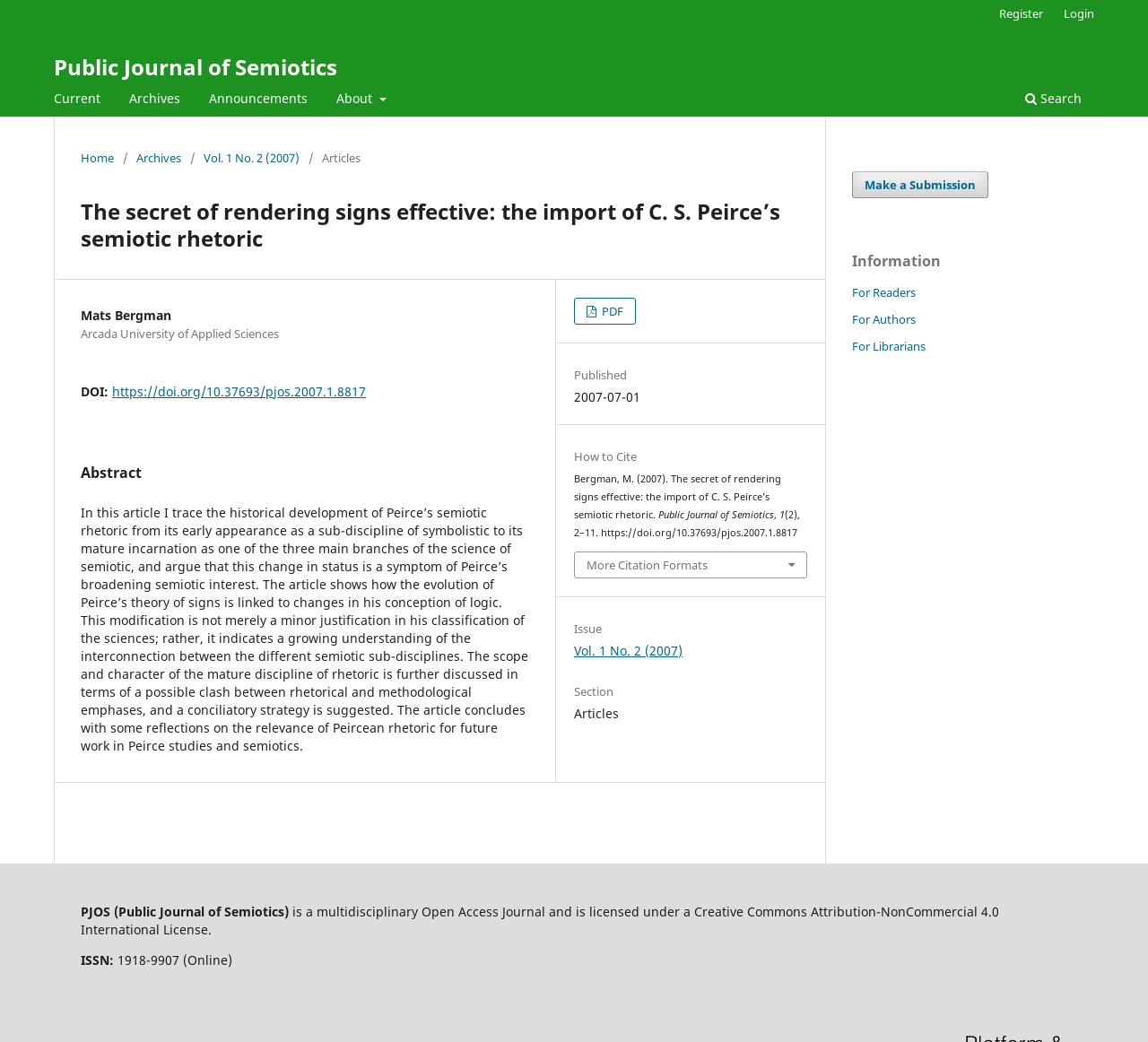What is the ISSN of the journal?
Refer to the screenshot and deliver a thorough answer to the question presented.

I found the answer by looking at the sidebar section, where it says 'ISSN: 1918-9907'.